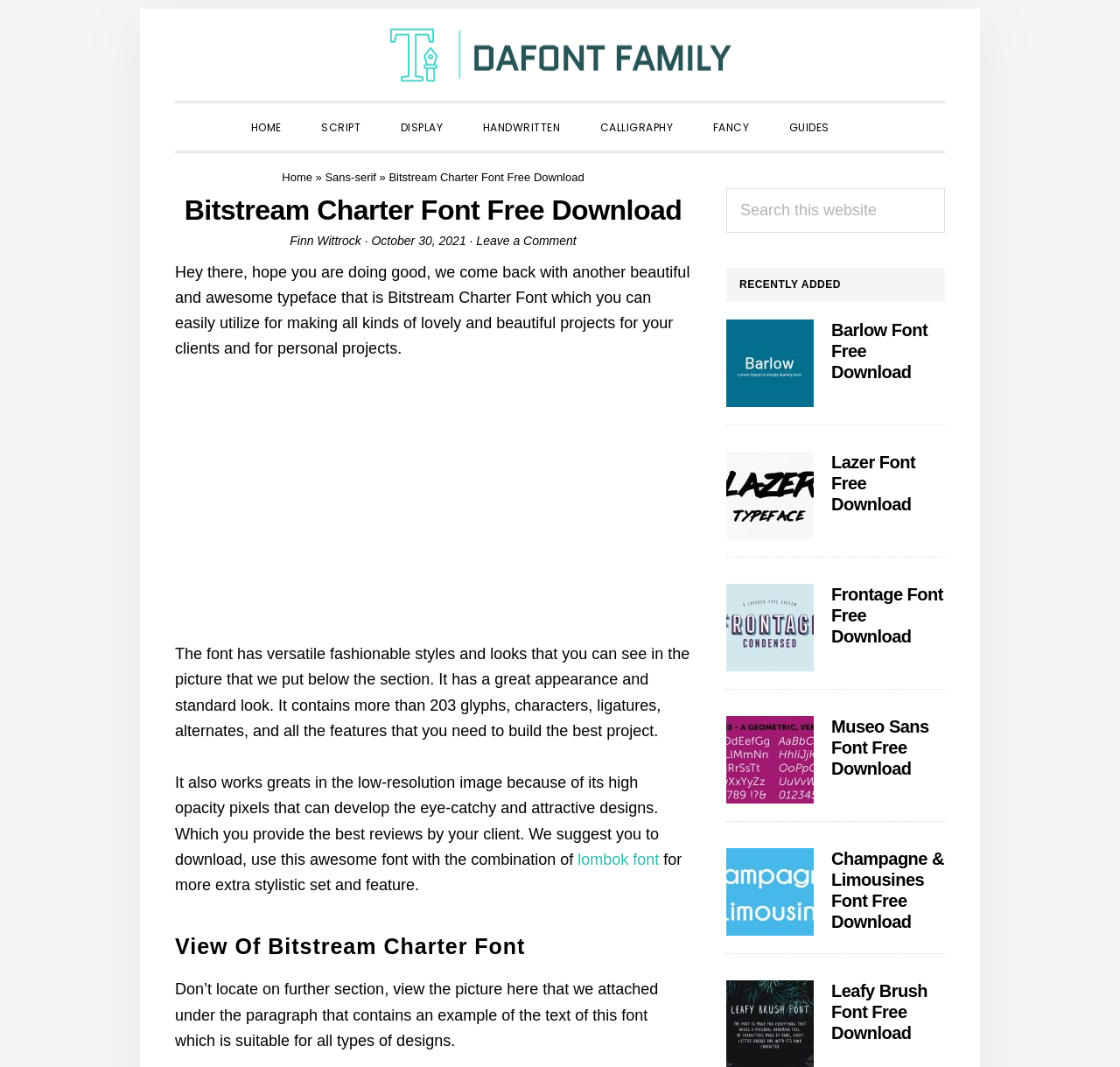Determine the bounding box coordinates of the region I should click to achieve the following instruction: "Search this website". Ensure the bounding box coordinates are four float numbers between 0 and 1, i.e., [left, top, right, bottom].

[0.648, 0.176, 0.844, 0.218]